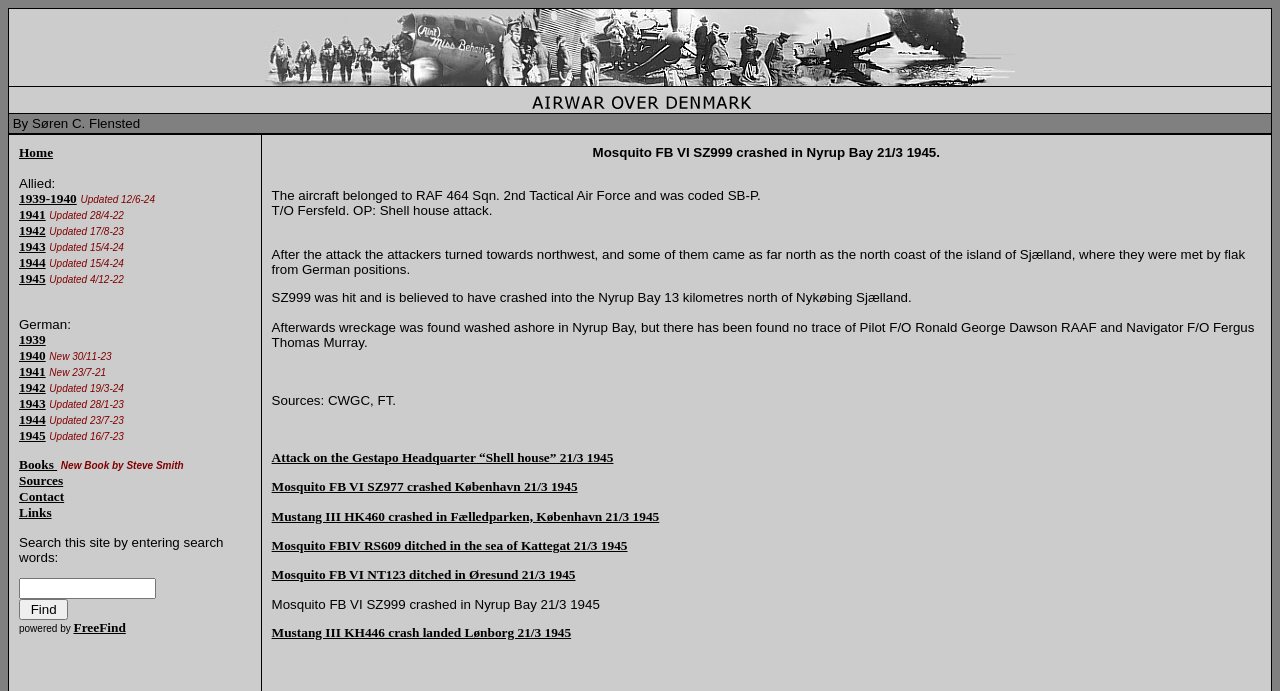Provide a brief response using a word or short phrase to this question:
What is the location where Mosquito FB VI SZ999 crashed?

Nyrup Bay